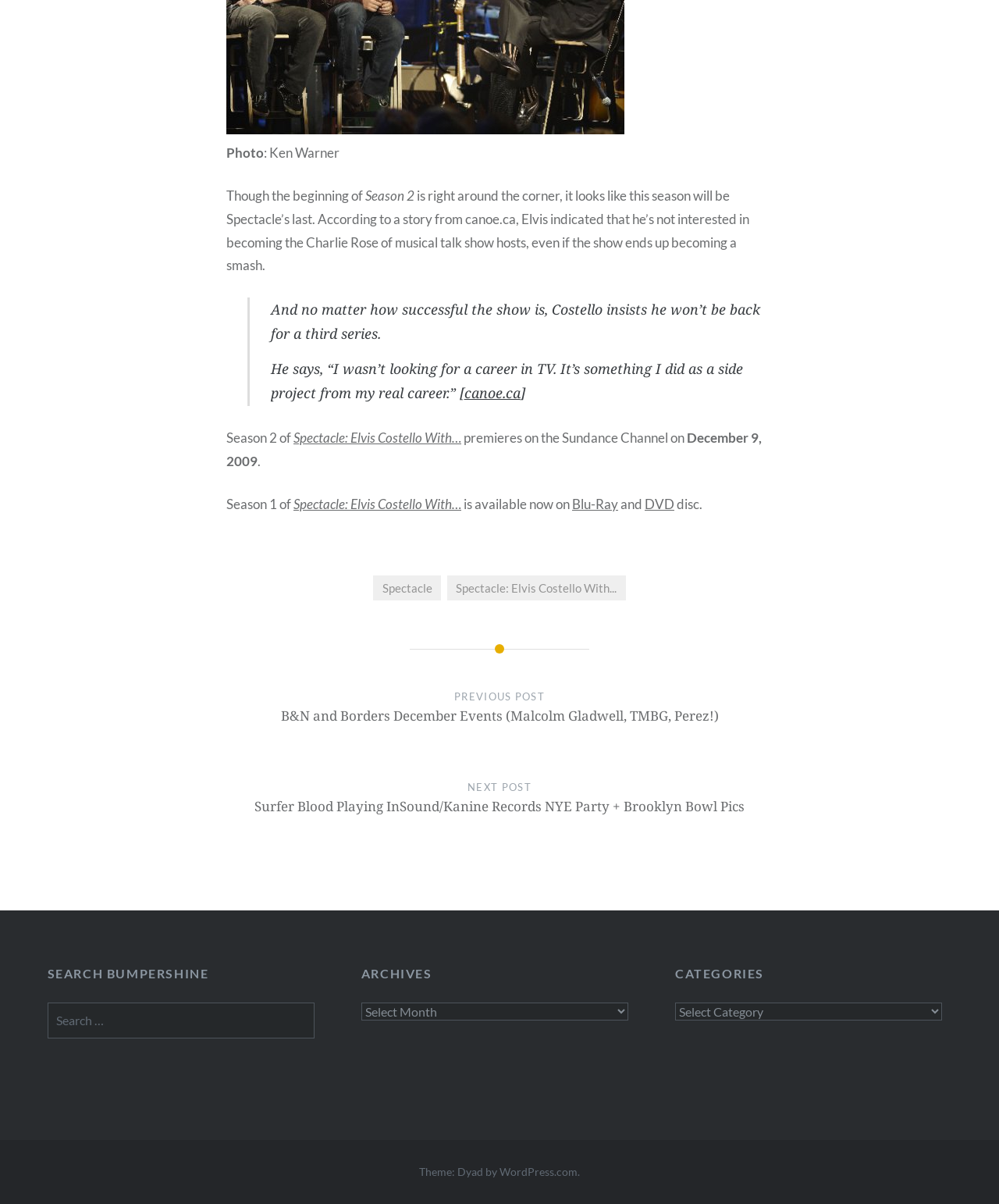Bounding box coordinates are to be given in the format (top-left x, top-left y, bottom-right x, bottom-right y). All values must be floating point numbers between 0 and 1. Provide the bounding box coordinate for the UI element described as: Blu-Ray

[0.573, 0.412, 0.619, 0.426]